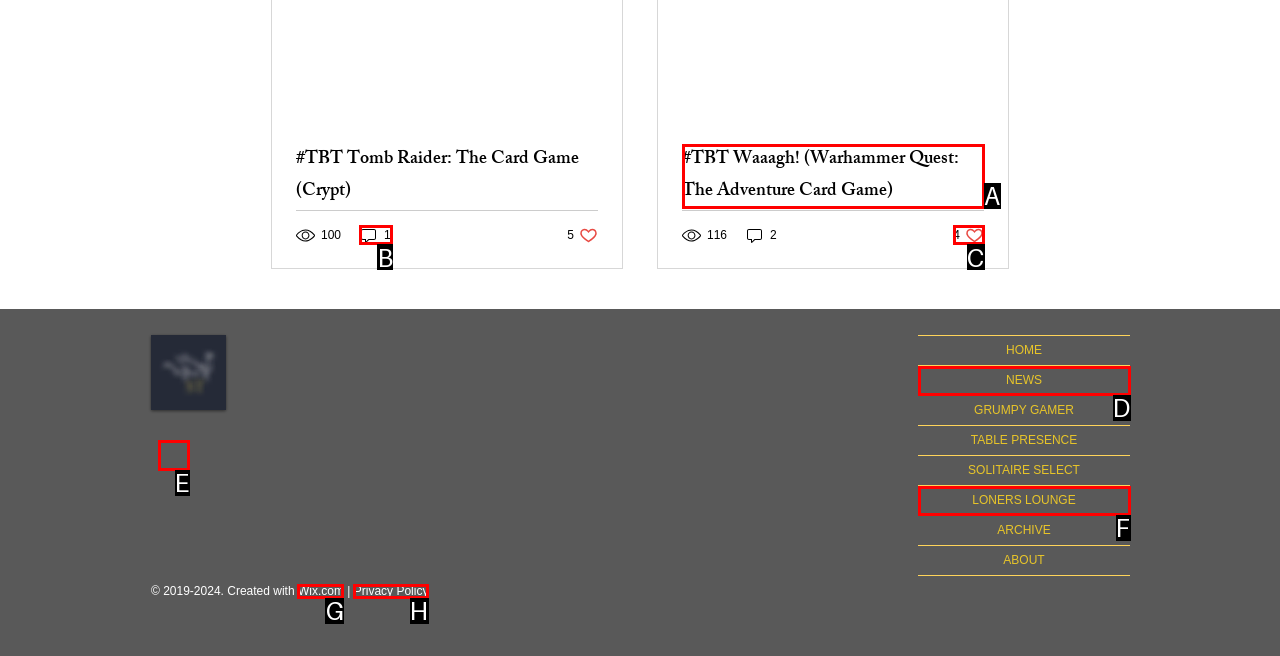Find the correct option to complete this instruction: Visit Facebook page. Reply with the corresponding letter.

E